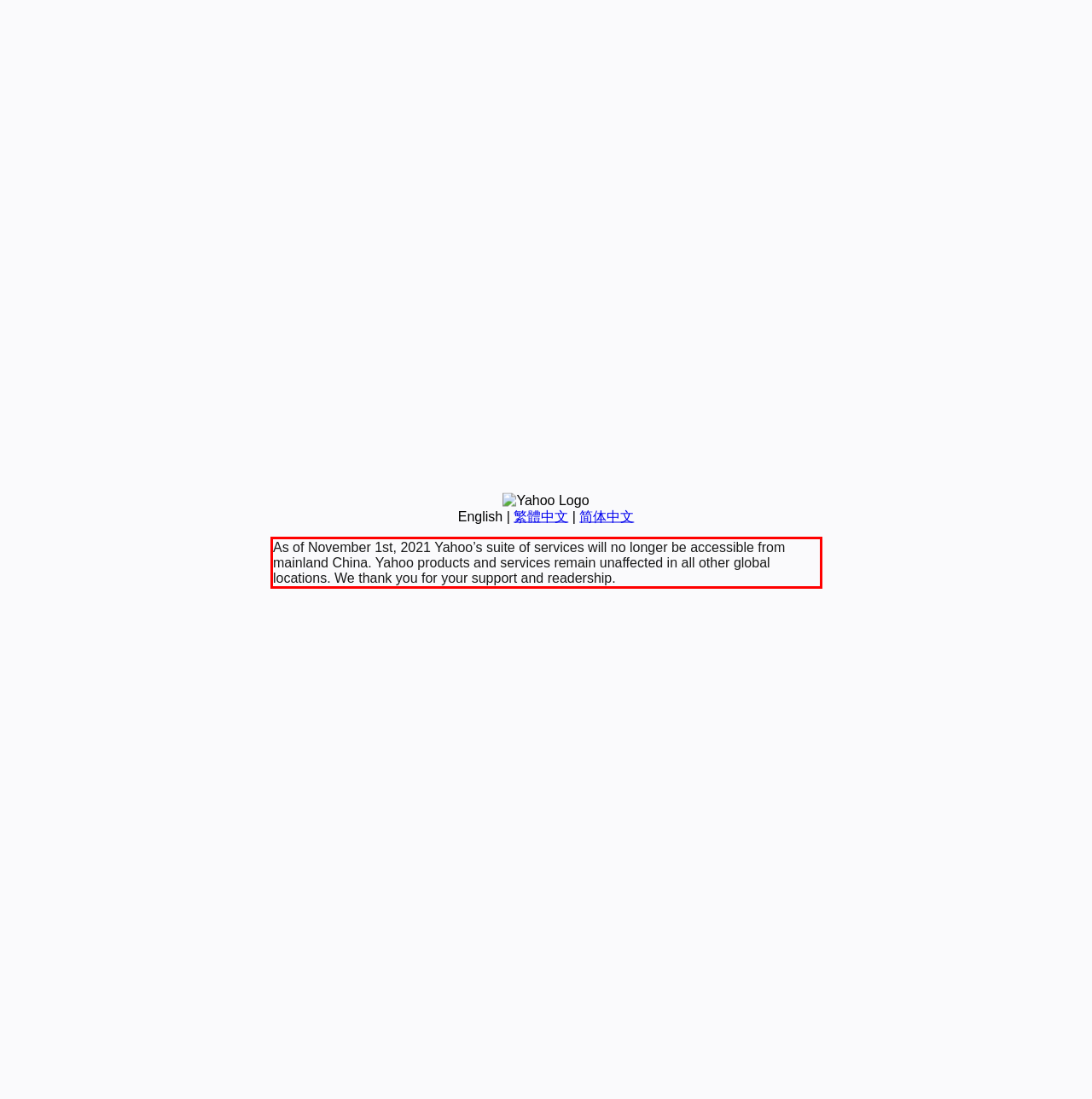You are given a screenshot of a webpage with a UI element highlighted by a red bounding box. Please perform OCR on the text content within this red bounding box.

As of November 1st, 2021 Yahoo’s suite of services will no longer be accessible from mainland China. Yahoo products and services remain unaffected in all other global locations. We thank you for your support and readership.